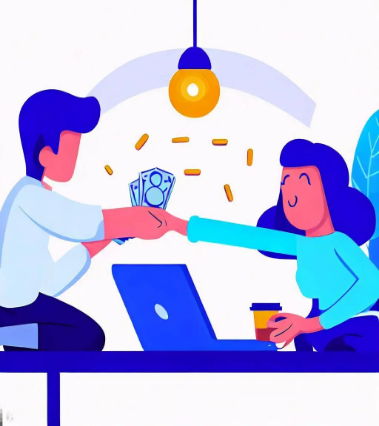Offer a detailed narrative of the scene shown in the image.

The image depicts a vibrant and modern illustration of a transaction occurring between two individuals, likely symbolizing a service exchange. To the left, a man with dark hair and a blue shirt extends his arm, passing a stack of money to a woman on the right. The woman, with her brown hair in a loose style, appears content as she reaches out to accept the cash, which is accompanied by small capsules falling in the air, suggesting a connection to a service related to organic chemistry or education.

In front of the woman is a laptop, indicating a digital or online context for this transaction, and she also holds a coffee cup, adding a casual touch to the scene. The background features a light fixture above, emphasizing the working environment.

This artwork likely illustrates the concept of hiring experts for assistance with challenging assignments, such as those in organic chemistry, resonating with the theme of outsourcing academic tasks for better management and understanding of complex subjects.